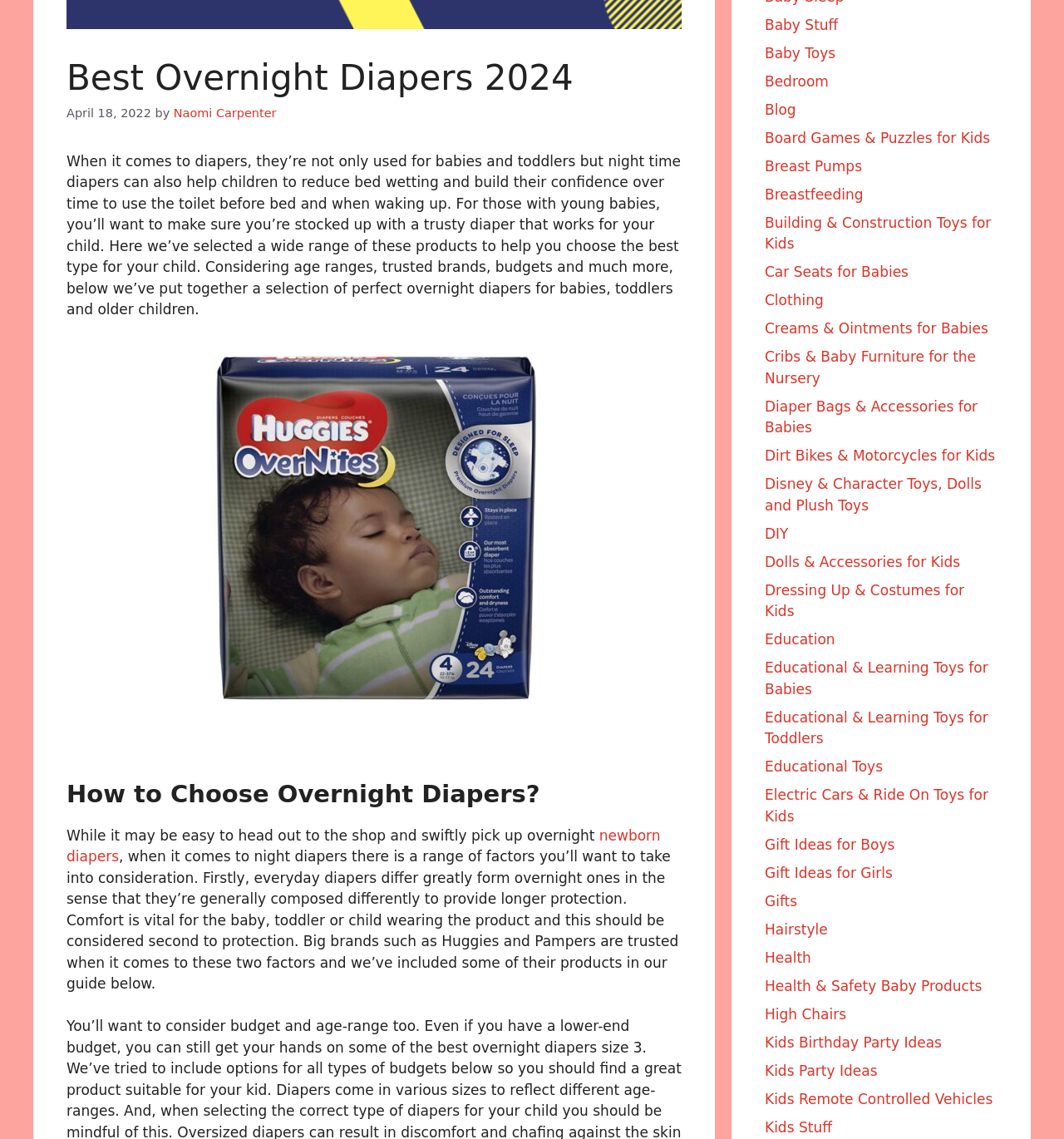Please predict the bounding box coordinates (top-left x, top-left y, bottom-right x, bottom-right y) for the UI element in the screenshot that fits the description: Car Seats for Babies

[0.719, 0.231, 0.854, 0.246]